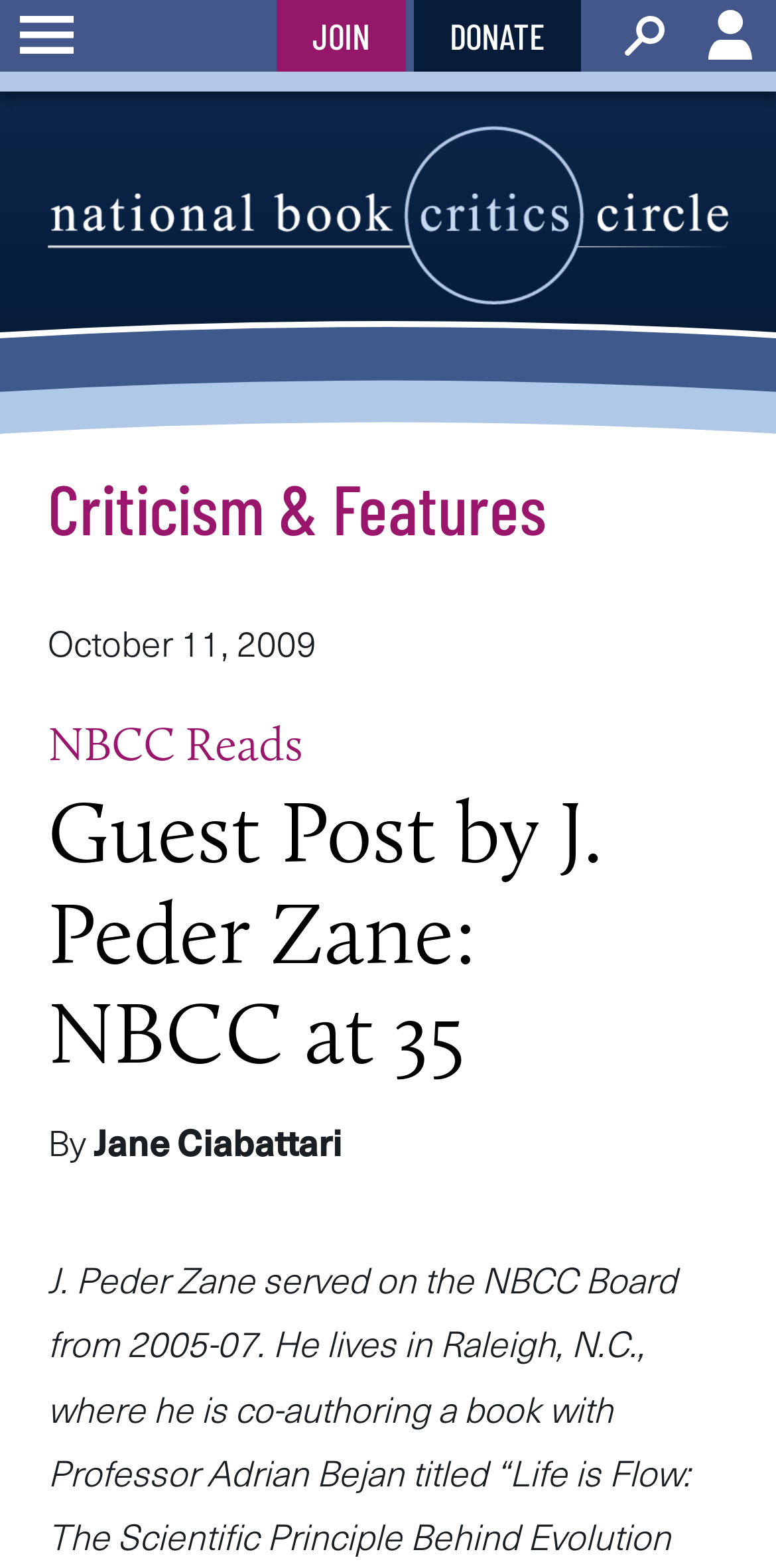Summarize the webpage comprehensively, mentioning all visible components.

The webpage appears to be a blog post or article from the National Book Critics Circle website. At the top right corner, there are four links: "JOIN", "DONATE", "SEARCH", and "ACCOUNT". Below these links, there is a button labeled "toggle" that controls the primary menu. 

To the right of the toggle button, the National Book Critics Circle logo is displayed, which is an image. Below the logo, there is a header section that spans the entire width of the page. This section contains three headings: "Criticism & Features", "NBCC Reads", and "Guest Post by J. Peder Zane: NBCC at 35". The "Guest Post by J. Peder Zane: NBCC at 35" heading is the title of the article. 

Below the title, there is a byline that reads "By Jane Ciabattari". The article's content is not explicitly described in the accessibility tree, but it likely follows the byline. On the top left corner, there is a link to the National Book Critics Circle homepage. The date "October 11, 2009" is also displayed in the header section.